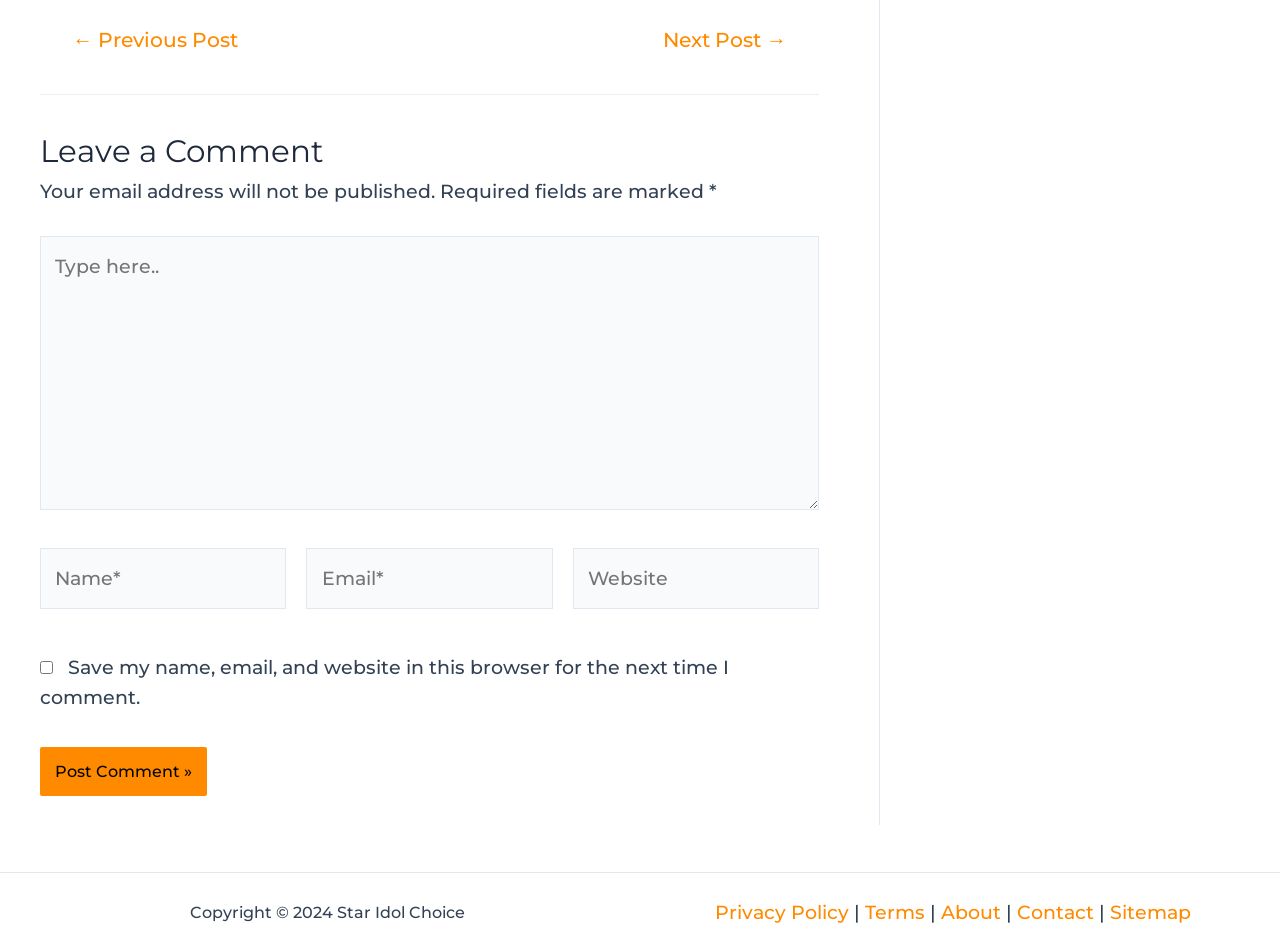Refer to the screenshot and answer the following question in detail:
What is the copyright year of the webpage?

The copyright information is located at the bottom of the webpage and states 'Copyright © 2024 Star Idol Choice'.